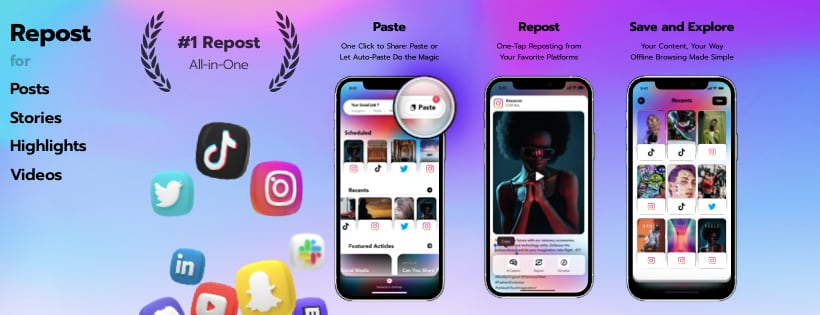What is the color scheme of the app's background?
Based on the visual content, answer with a single word or a brief phrase.

Purples and blues